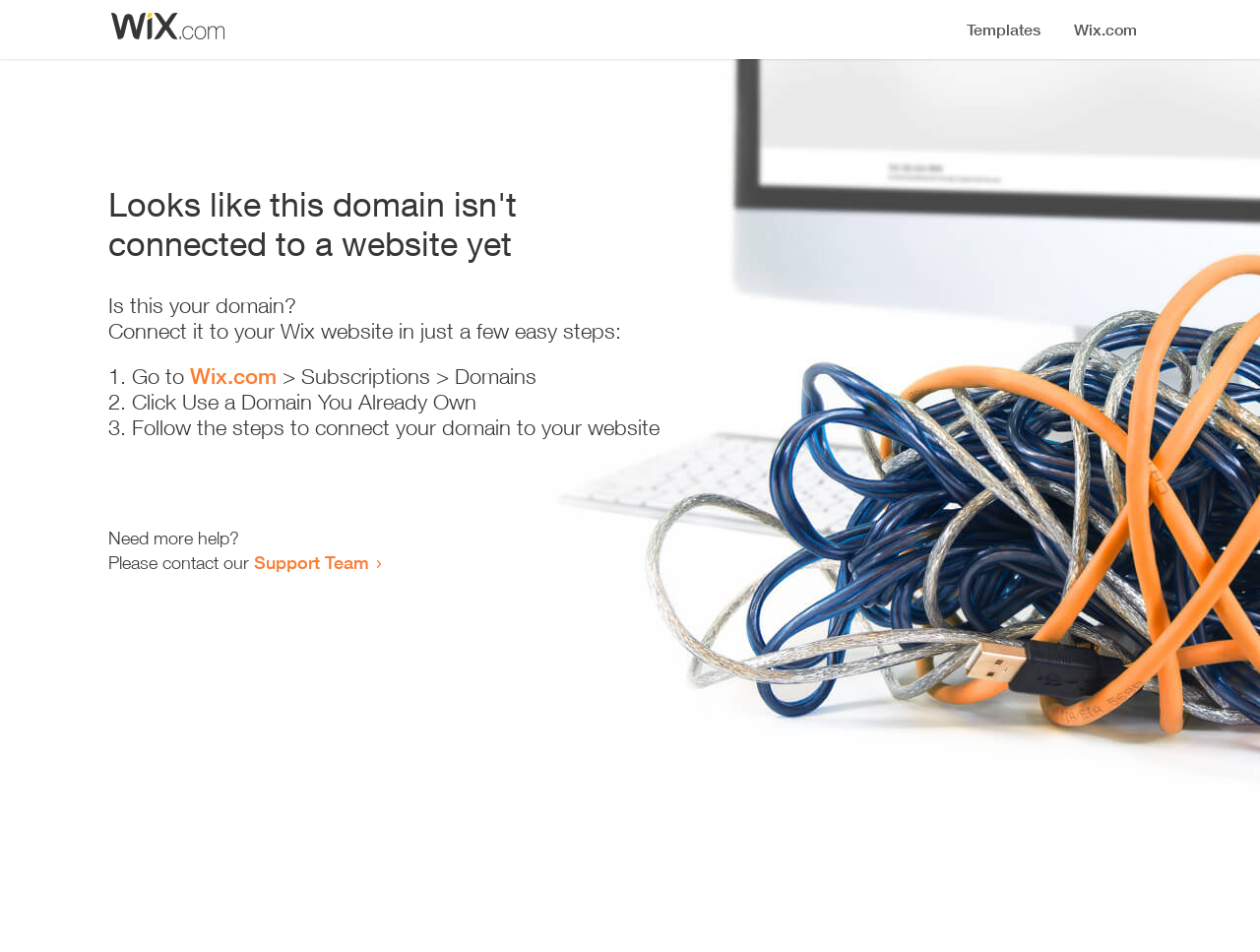Find the UI element described as: "Support Team" and predict its bounding box coordinates. Ensure the coordinates are four float numbers between 0 and 1, [left, top, right, bottom].

[0.202, 0.579, 0.293, 0.602]